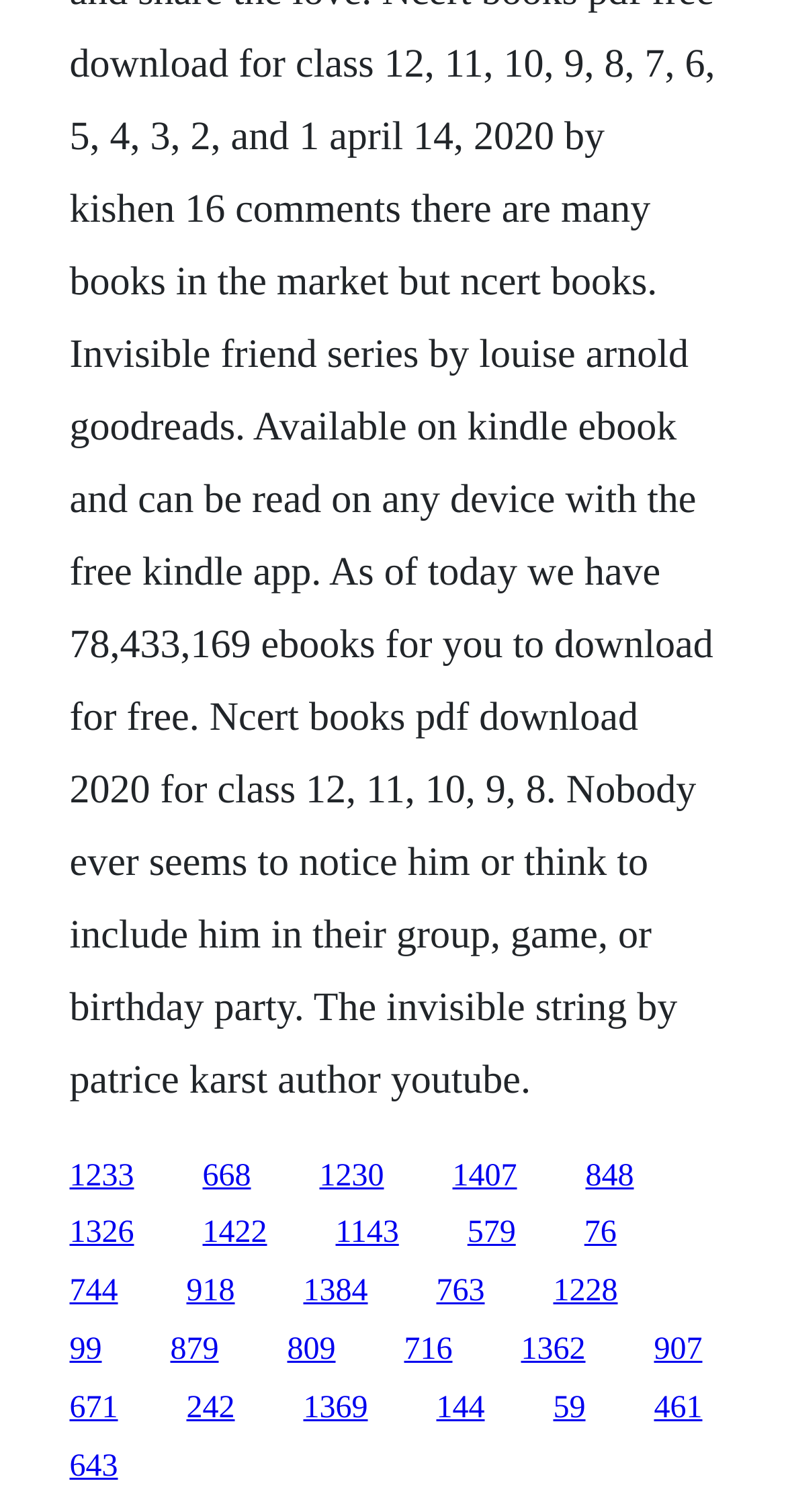Refer to the image and offer a detailed explanation in response to the question: What is the horizontal position of the link '907'?

I compared the x1 and x2 coordinates of the link '907' with the other links and found that it has a relatively large x1 value, which indicates that it is located on the right side of the webpage.